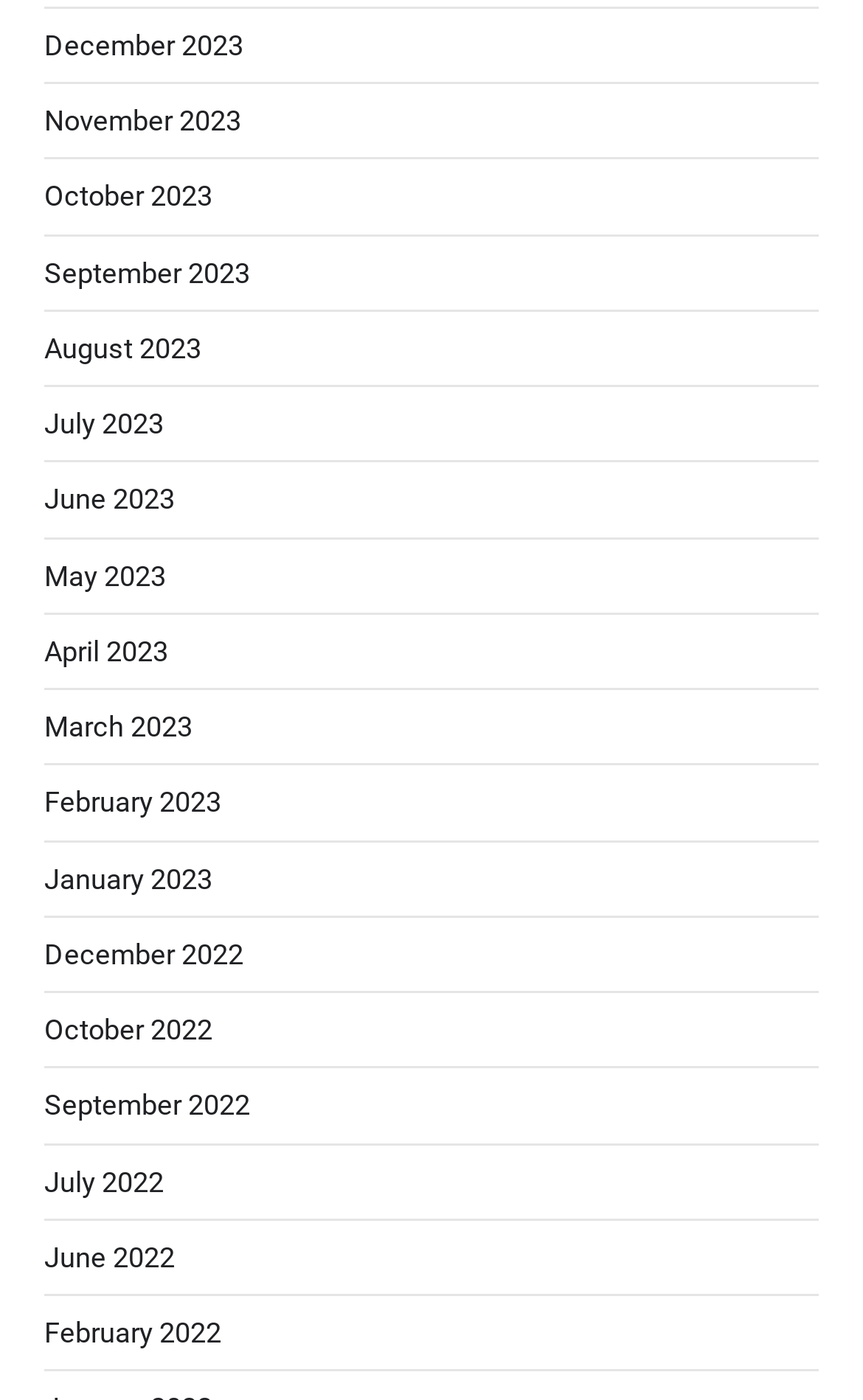With reference to the screenshot, provide a detailed response to the question below:
How many links are there in total?

I can count the total number of links in the list, which are 22. This includes all the months listed from December 2023 to February 2022.